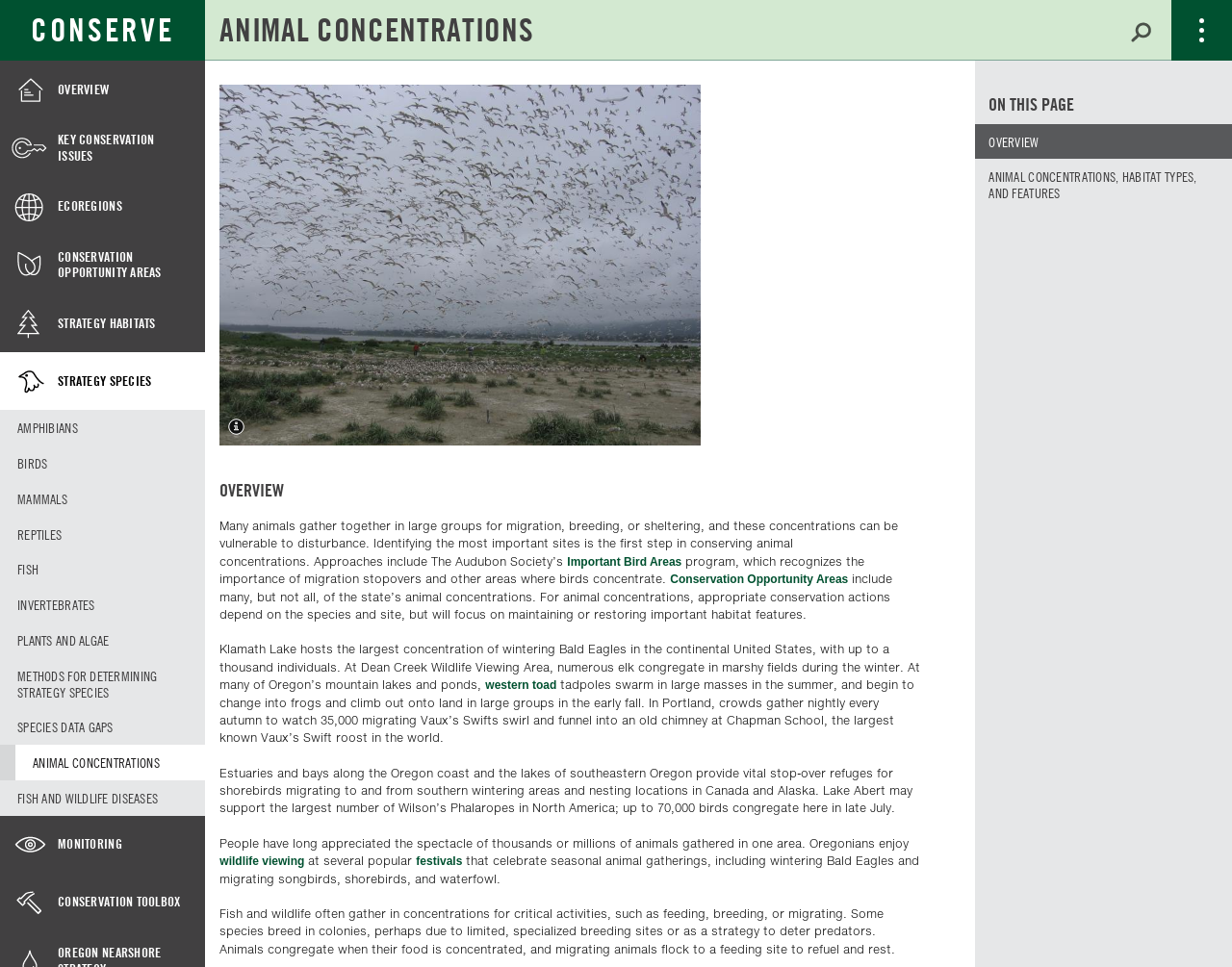Please provide a brief answer to the following inquiry using a single word or phrase:
What is the name of the lake that may support the largest number of Wilson’s Phalaropes in North America?

Lake Abert